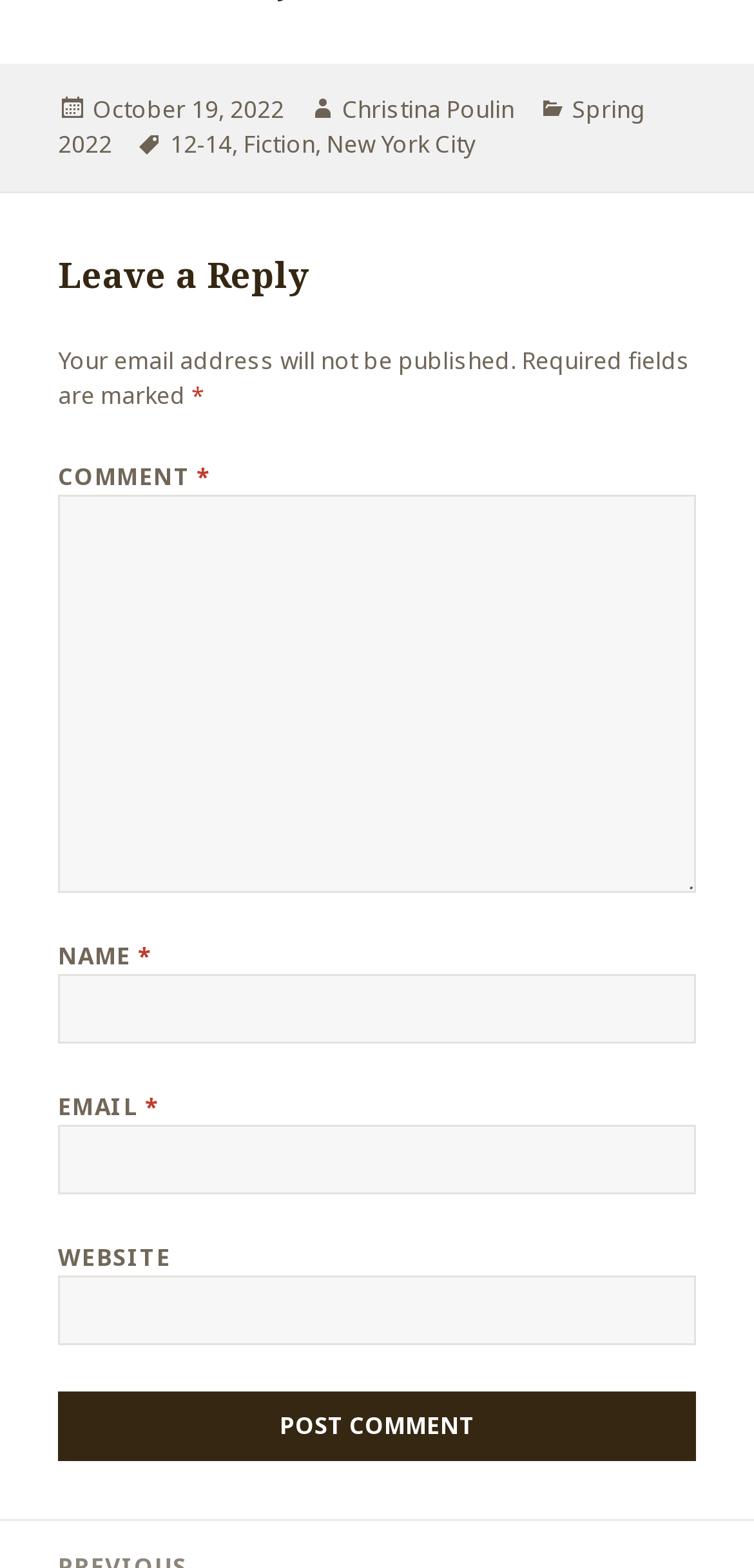Determine the bounding box coordinates of the UI element described below. Use the format (top-left x, top-left y, bottom-right x, bottom-right y) with floating point numbers between 0 and 1: Christina Poulin

[0.454, 0.059, 0.682, 0.081]